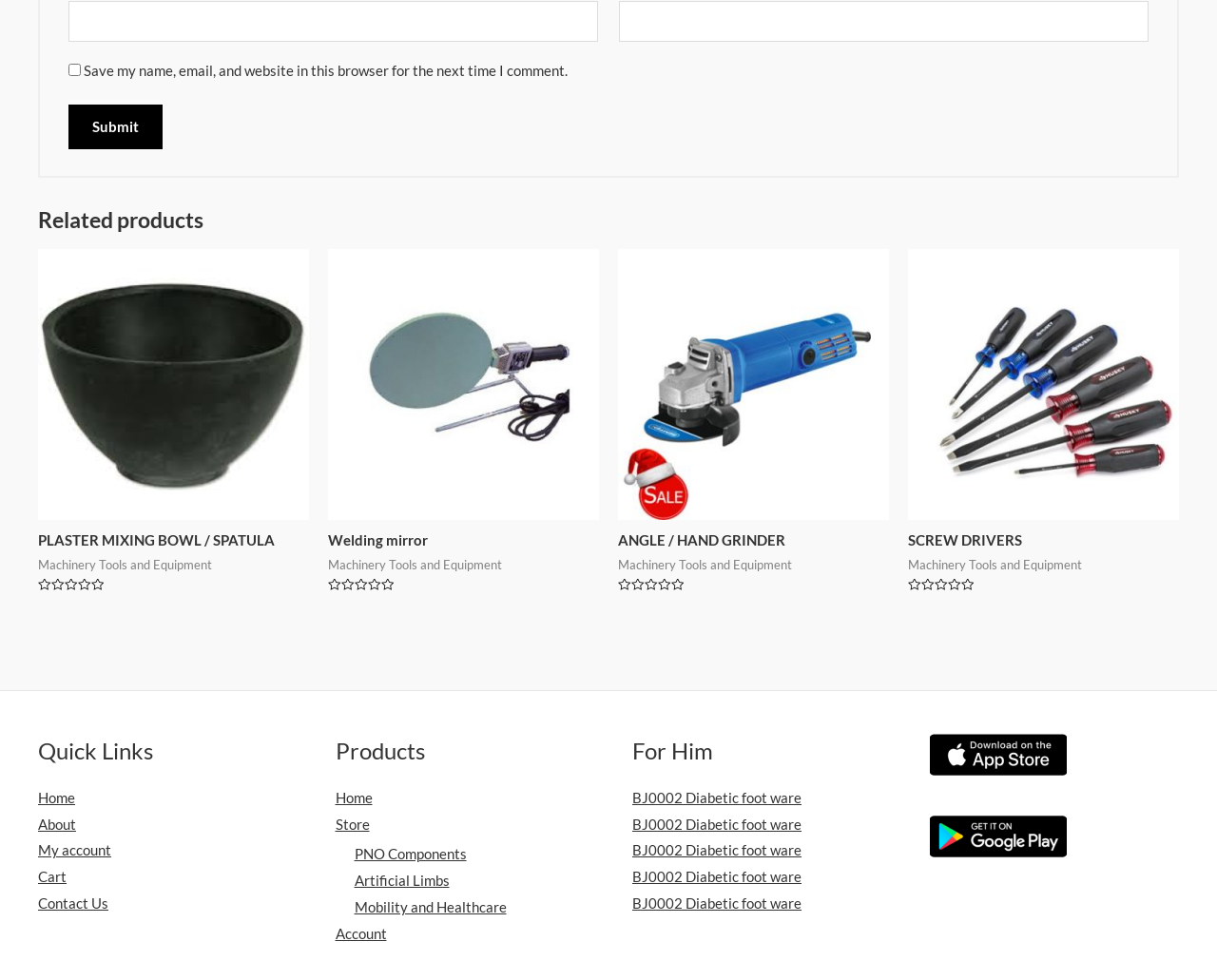Could you indicate the bounding box coordinates of the region to click in order to complete this instruction: "Go to the home page".

[0.031, 0.805, 0.062, 0.822]